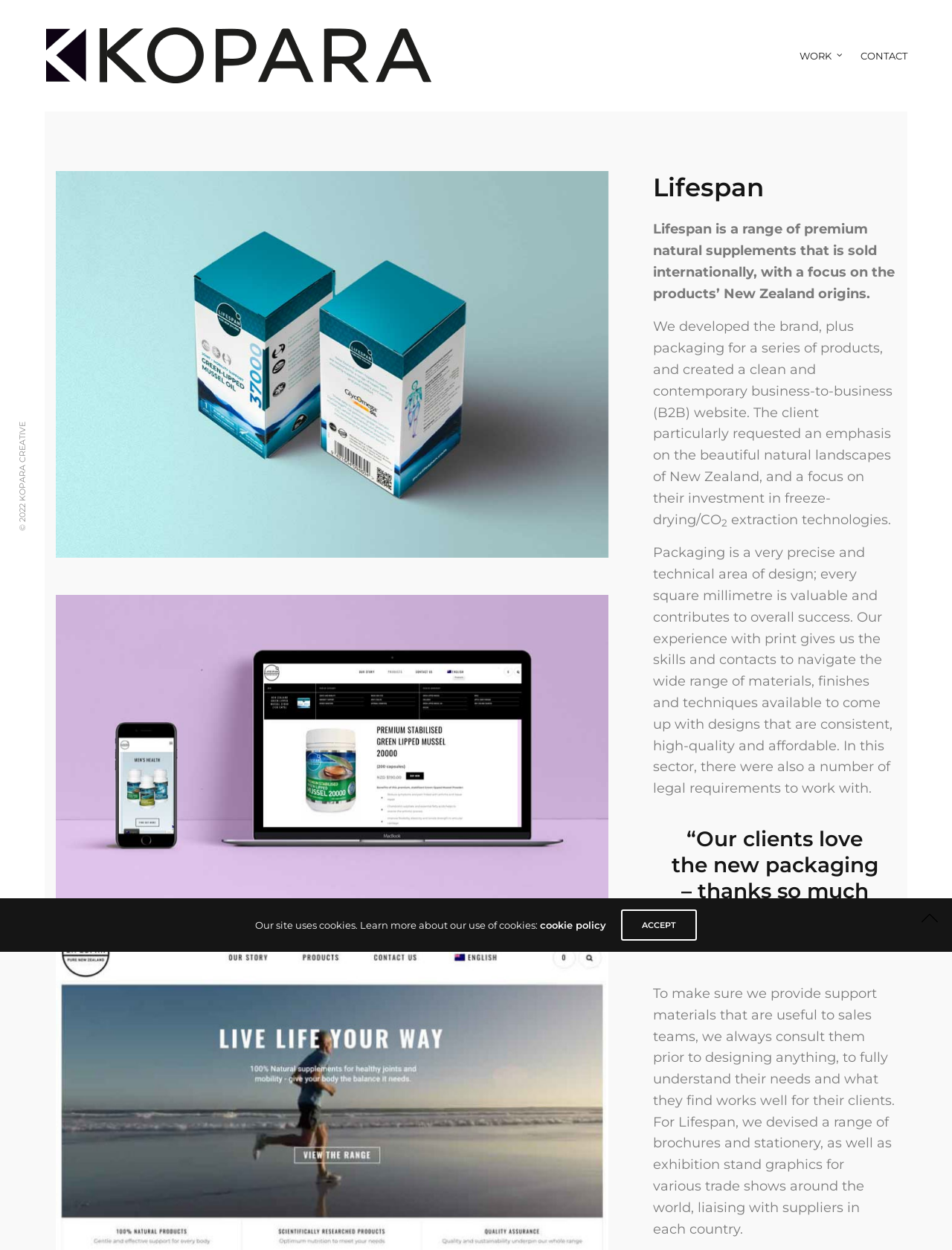What is the focus of the products' origin?
Using the image, answer in one word or phrase.

New Zealand